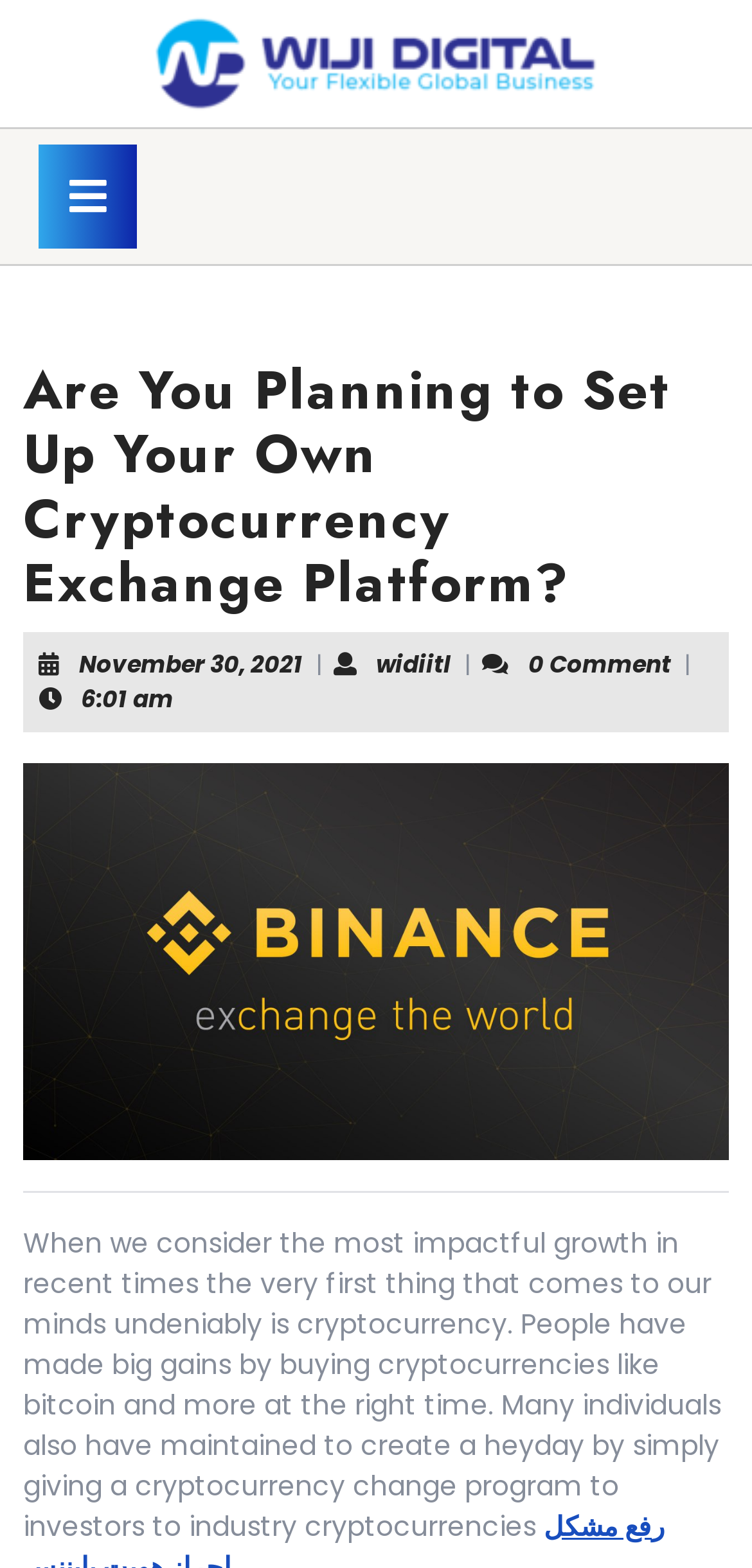Provide the bounding box coordinates for the UI element that is described by this text: "Executive Summary". The coordinates should be in the form of four float numbers between 0 and 1: [left, top, right, bottom].

None